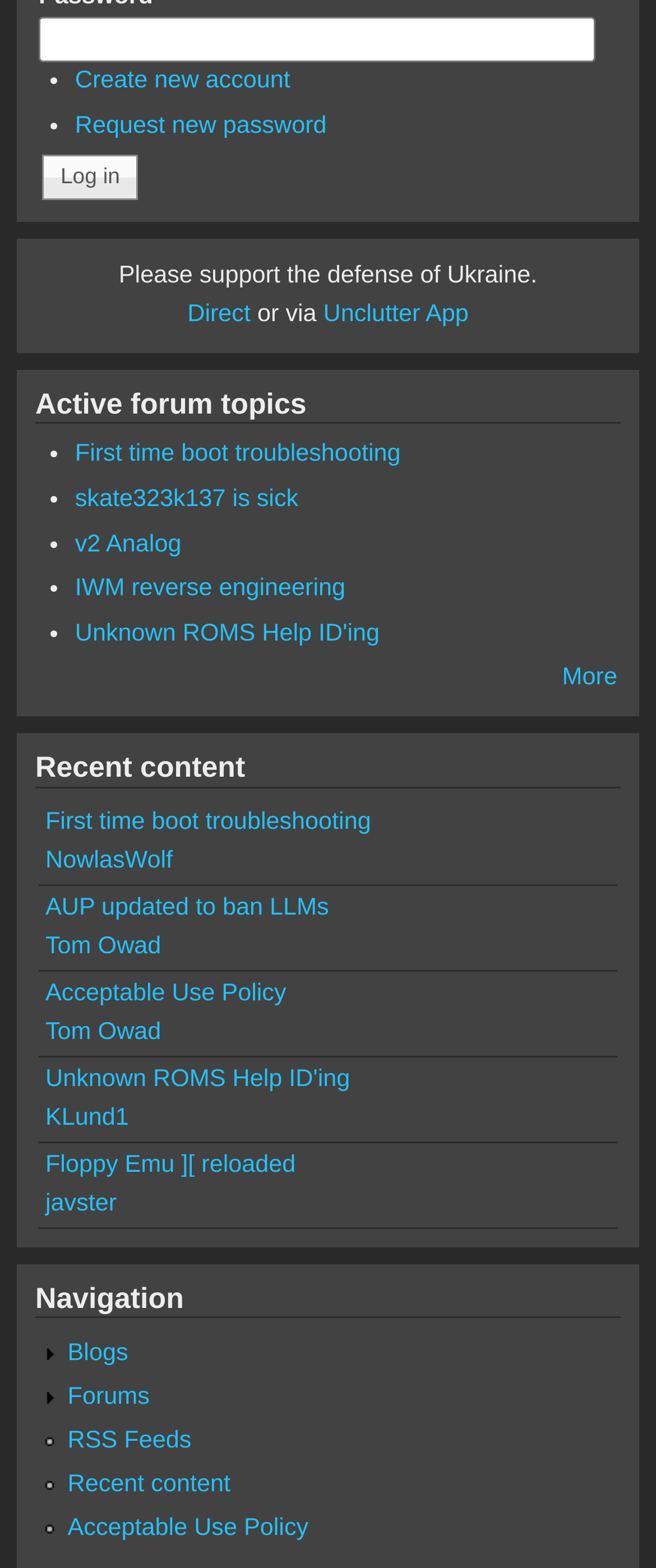Using the provided description AUP updated to ban LLMs, find the bounding box coordinates for the UI element. Provide the coordinates in (top-left x, top-left y, bottom-right x, bottom-right y) format, ensuring all values are between 0 and 1.

[0.069, 0.57, 0.501, 0.587]